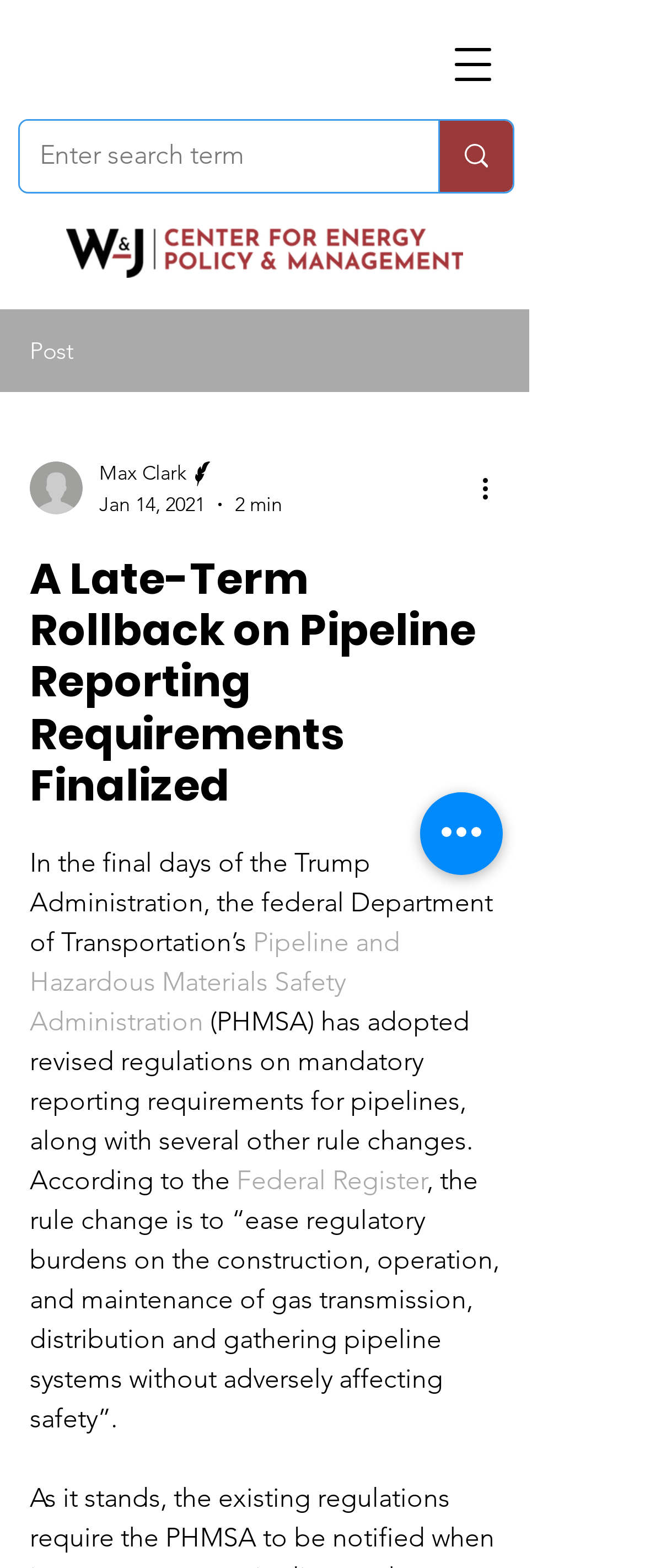Pinpoint the bounding box coordinates of the clickable element needed to complete the instruction: "Perform quick actions". The coordinates should be provided as four float numbers between 0 and 1: [left, top, right, bottom].

[0.651, 0.505, 0.779, 0.558]